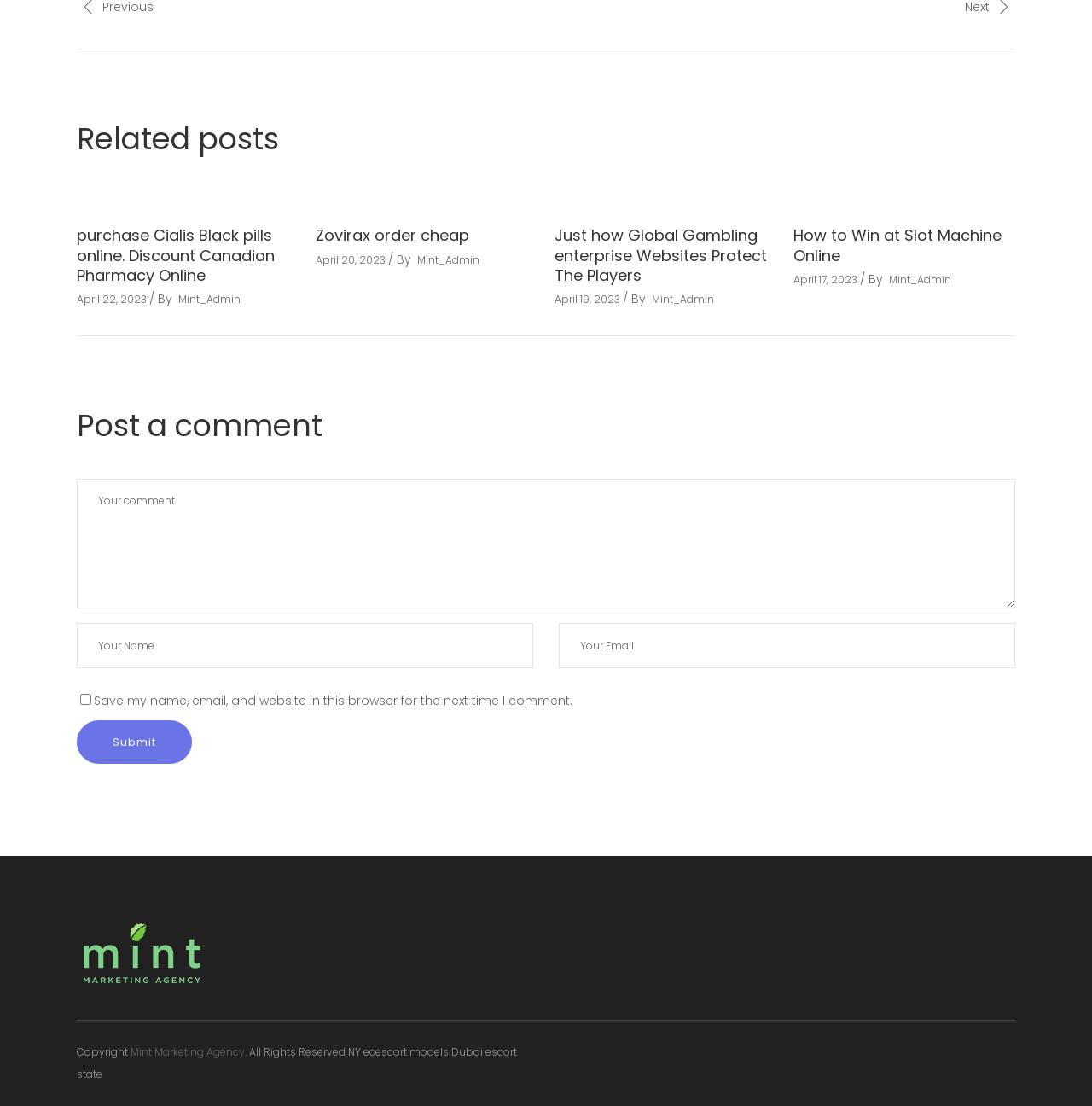Answer the following inquiry with a single word or phrase:
How many related posts are there?

4